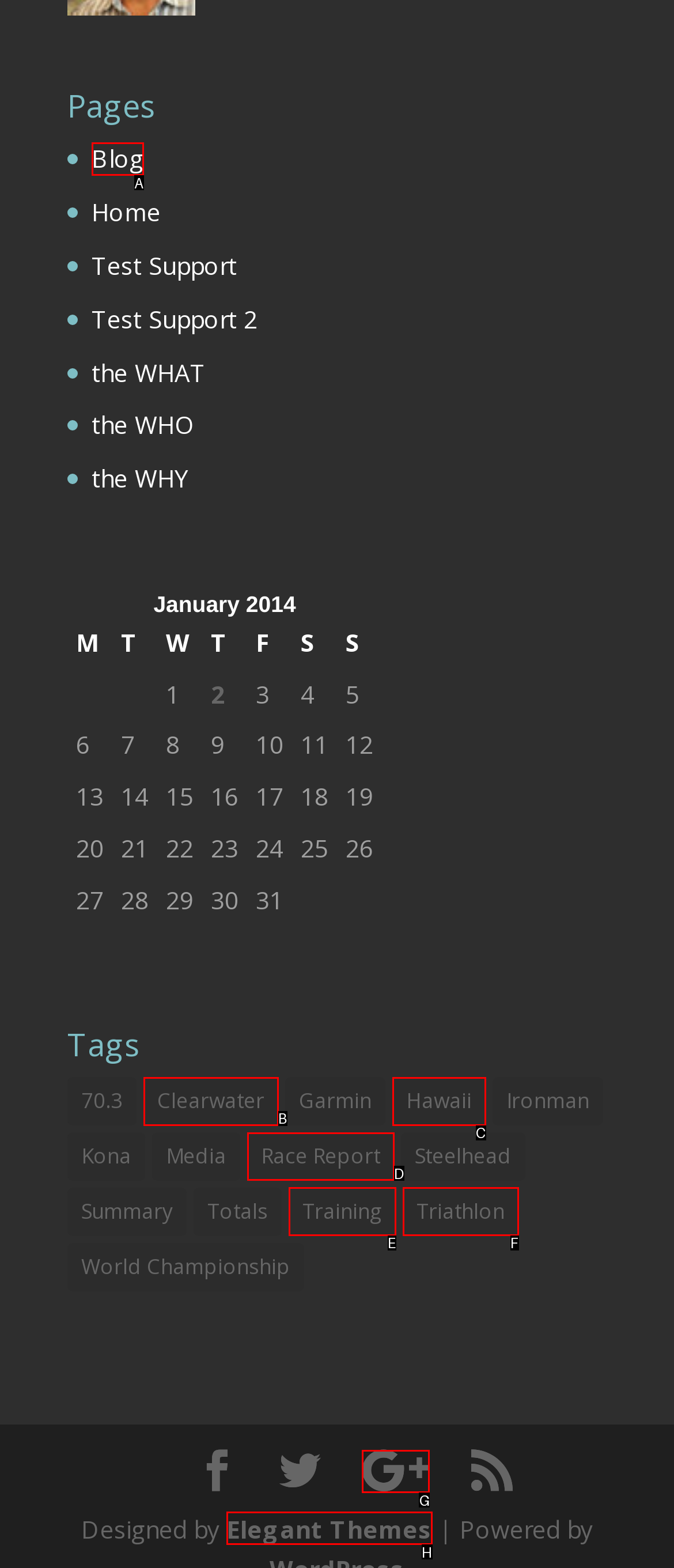Identify which lettered option completes the task: Search for something. Provide the letter of the correct choice.

None